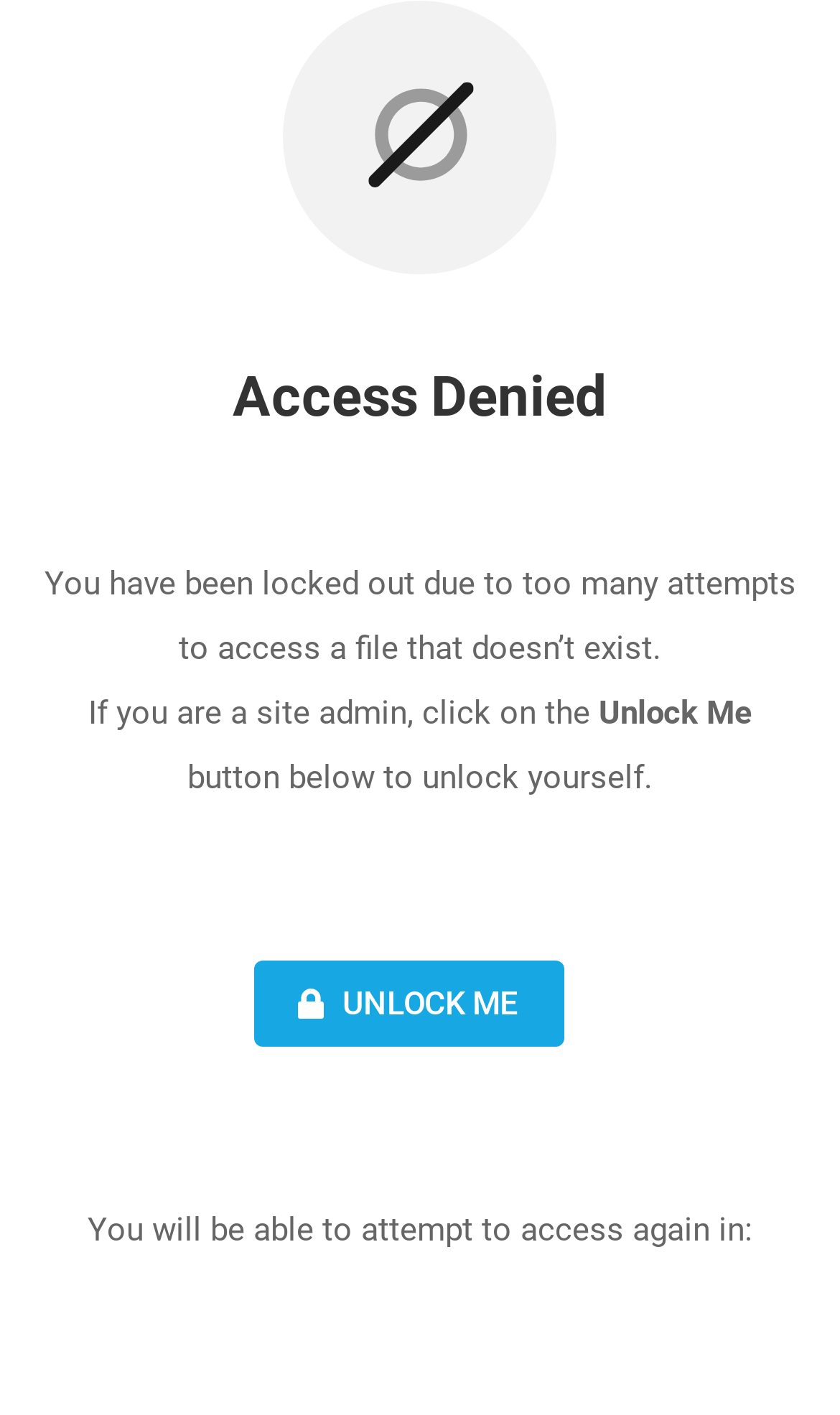What is the current status of the user?
Look at the image and respond to the question as thoroughly as possible.

The webpage displays an 'Access Denied' heading and explains that the user has been locked out due to too many attempts to access a file that doesn’t exist, indicating that the user is currently locked out.